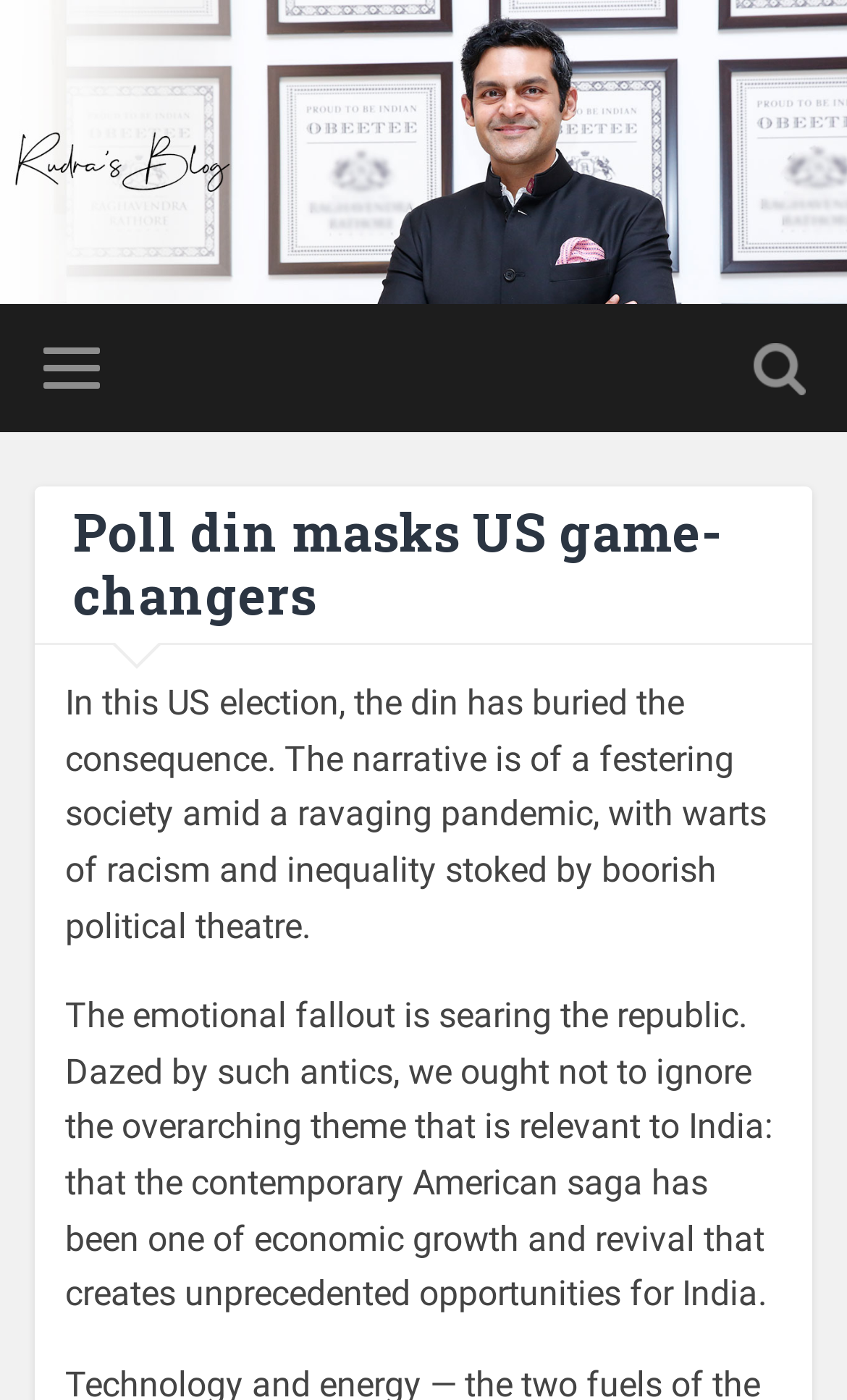Please locate and generate the primary heading on this webpage.

Poll din masks US game-changers